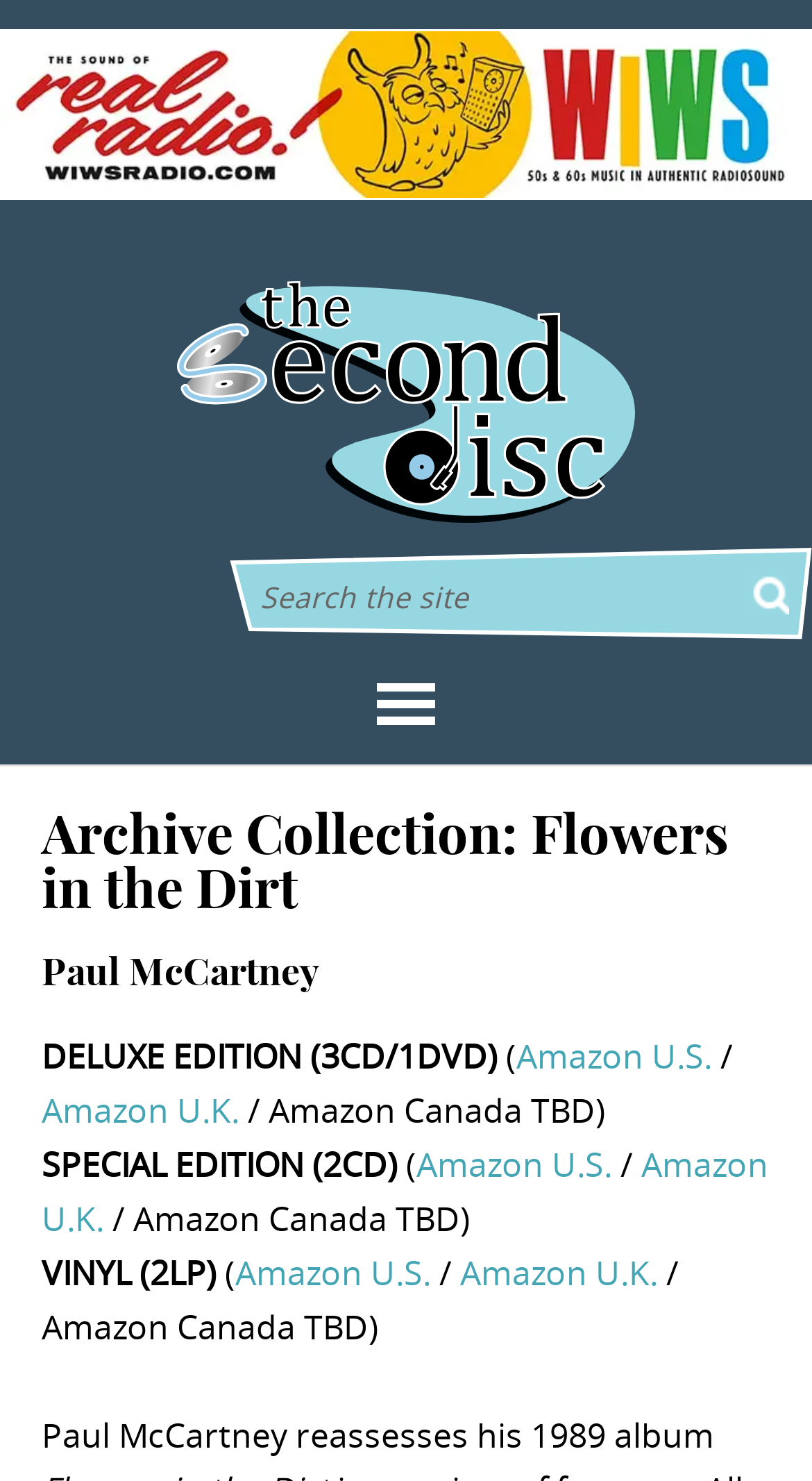Please provide a comprehensive response to the question below by analyzing the image: 
What is the author of the album being reassessed?

The question can be answered by looking at the heading 'Paul McCartney' which suggests that the author of the album being reassessed is Paul McCartney.